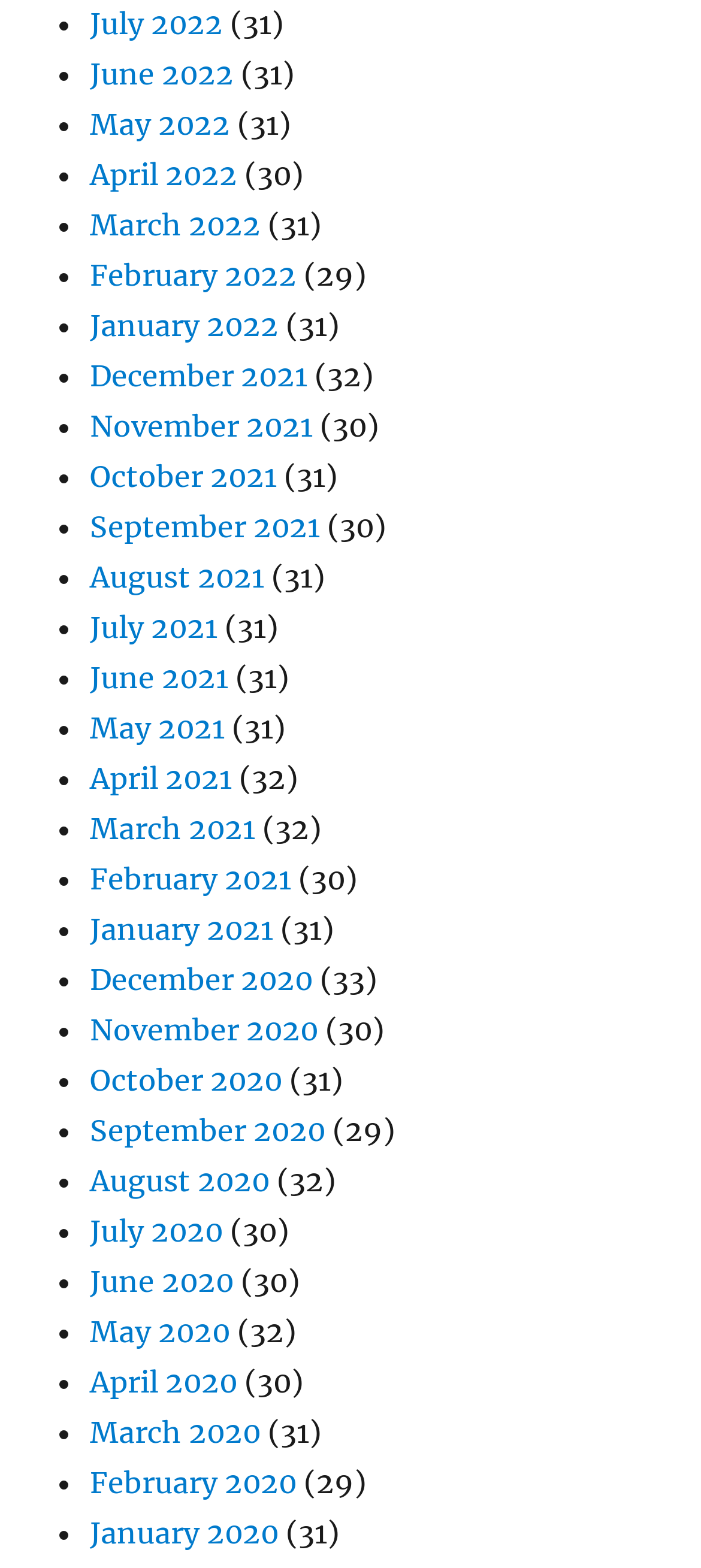Please provide the bounding box coordinates for the element that needs to be clicked to perform the instruction: "view March 2022". The coordinates must consist of four float numbers between 0 and 1, formatted as [left, top, right, bottom].

[0.128, 0.132, 0.372, 0.155]